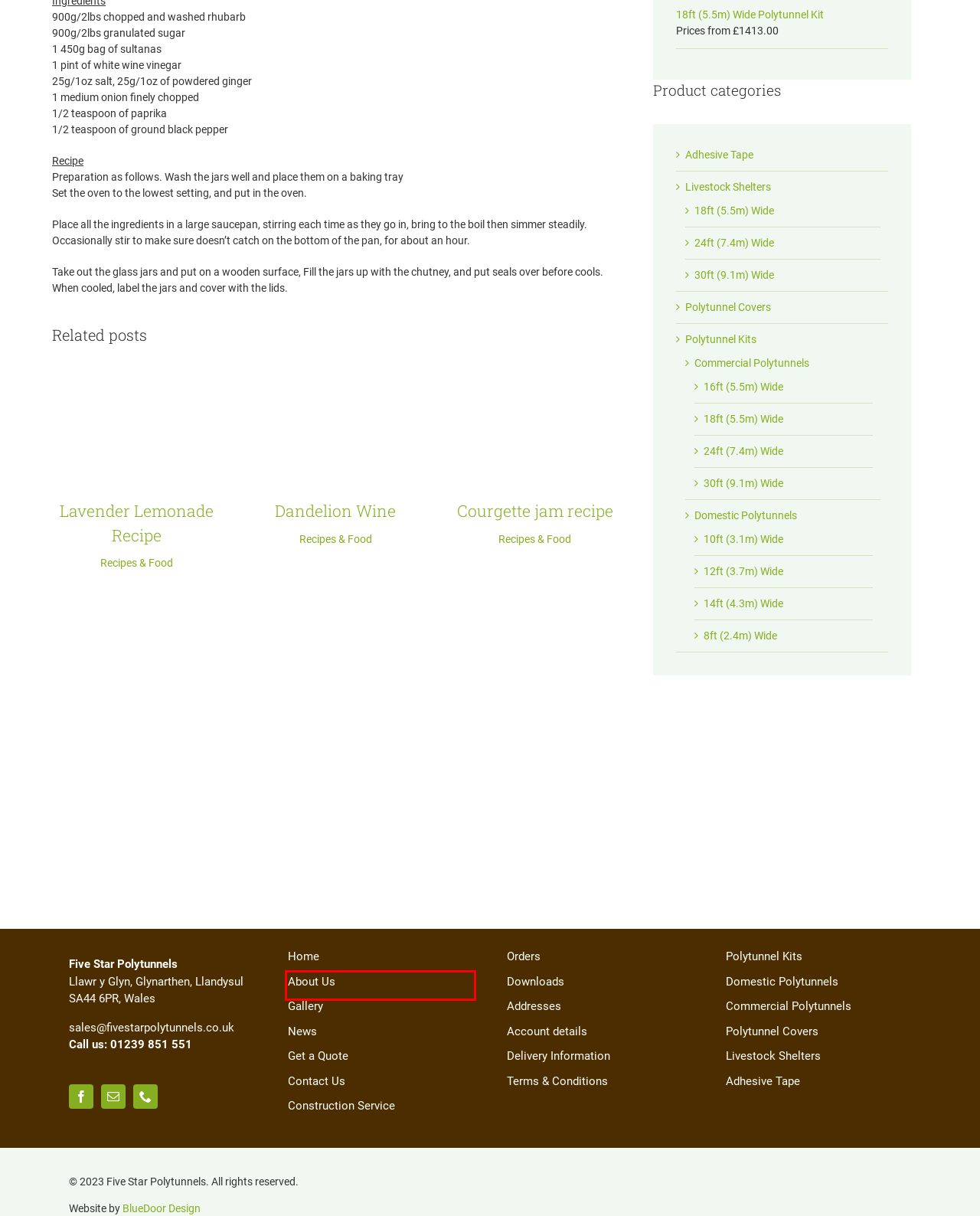Given a screenshot of a webpage with a red bounding box around an element, choose the most appropriate webpage description for the new page displayed after clicking the element within the bounding box. Here are the candidates:
A. Web Design & Hosting Services | SEO Company Northampton UK
B. Polytunnel Covers Archives - Five Star Polytunnels
C. Polytunnel Kits - Shop Online - Five Star Polytunnels
D. Delivery Information - Five Star Polytunnels
E. 30ft (9.1m) Wide Archives - Five Star Polytunnels
F. 8ft (2.4m) Wide Archives - Five Star Polytunnels
G. About Us - Five Star Polytunnels
H. Terms & Conditions - Five Star Polytunnels

G